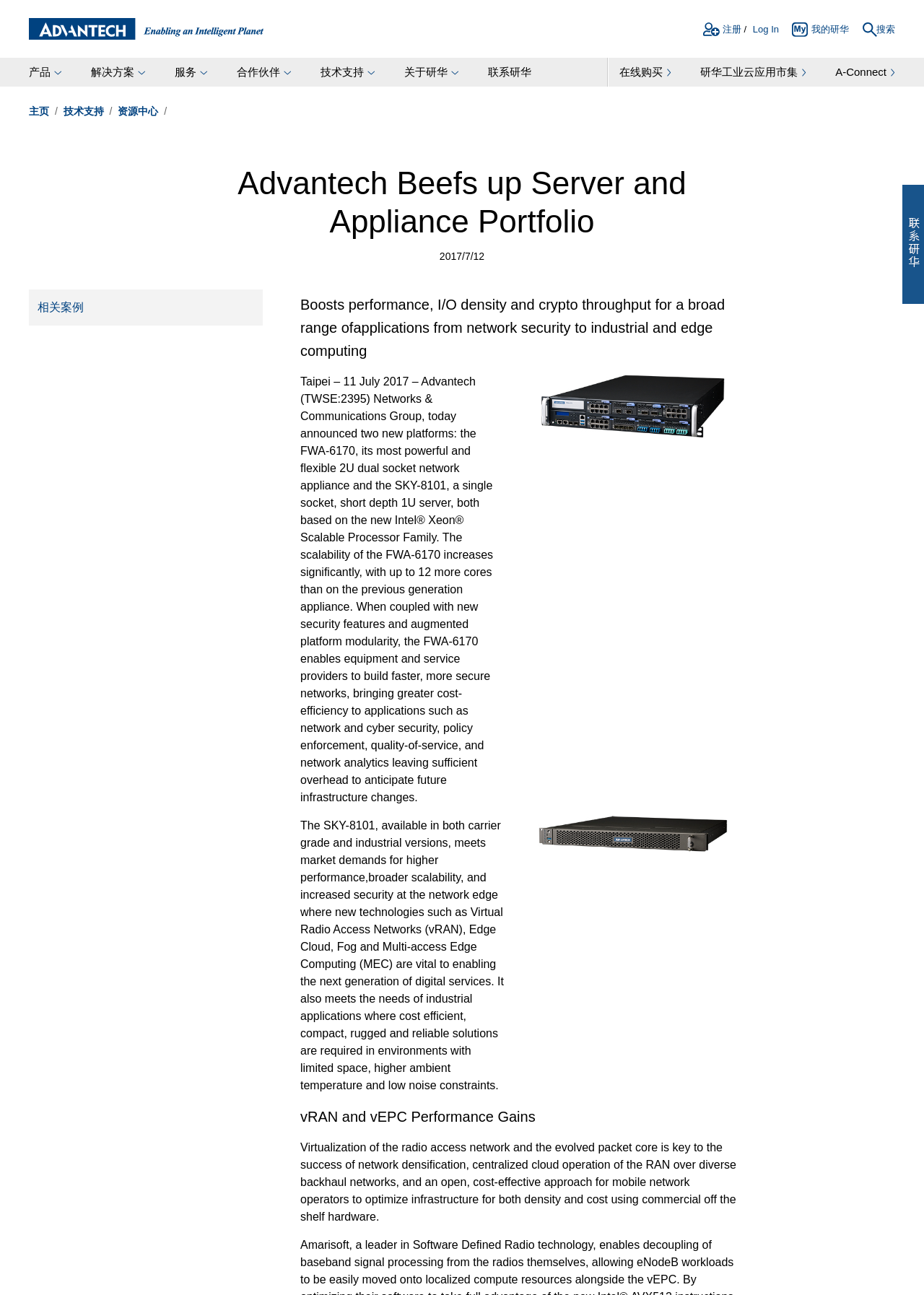What is the purpose of the SKY-8101 server?
Kindly give a detailed and elaborate answer to the question.

I found the purpose of the SKY-8101 server by reading the text content of the webpage, which mentions 'The SKY-8101, available in both carrier grade and industrial versions, meets market demands for higher performance, broader scalability, and increased security at the network edge...'.